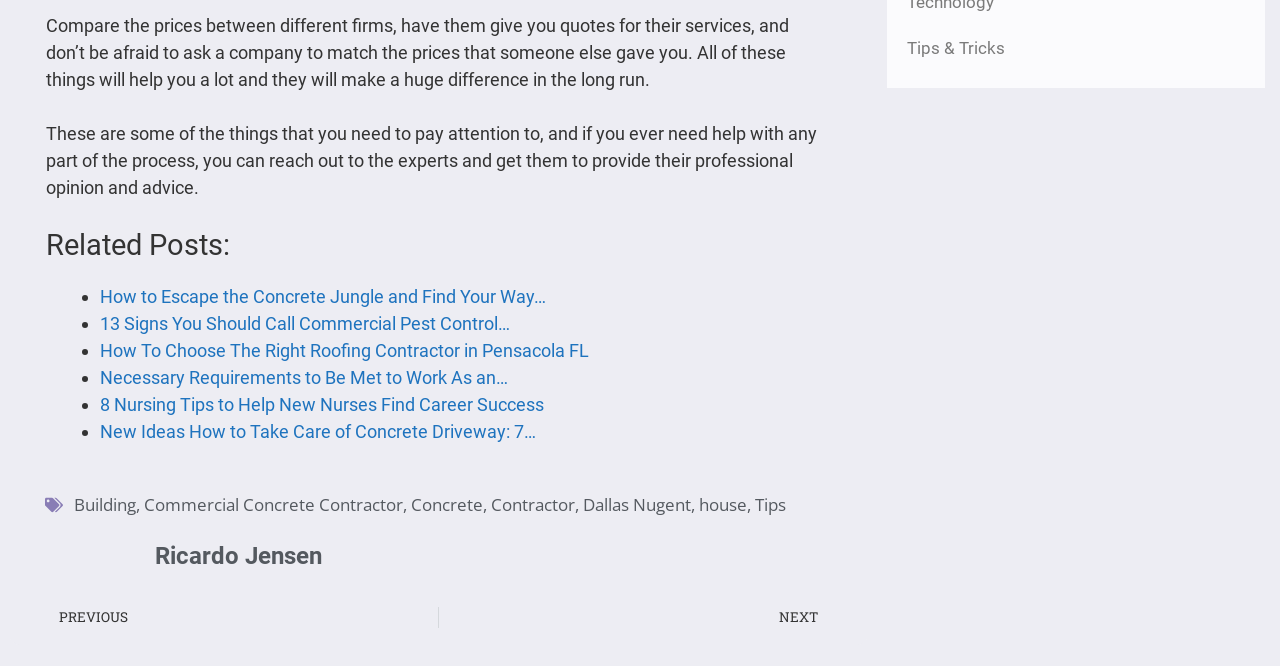Pinpoint the bounding box coordinates of the clickable area necessary to execute the following instruction: "Read 'Related Posts:' section". The coordinates should be given as four float numbers between 0 and 1, namely [left, top, right, bottom].

[0.036, 0.343, 0.649, 0.395]